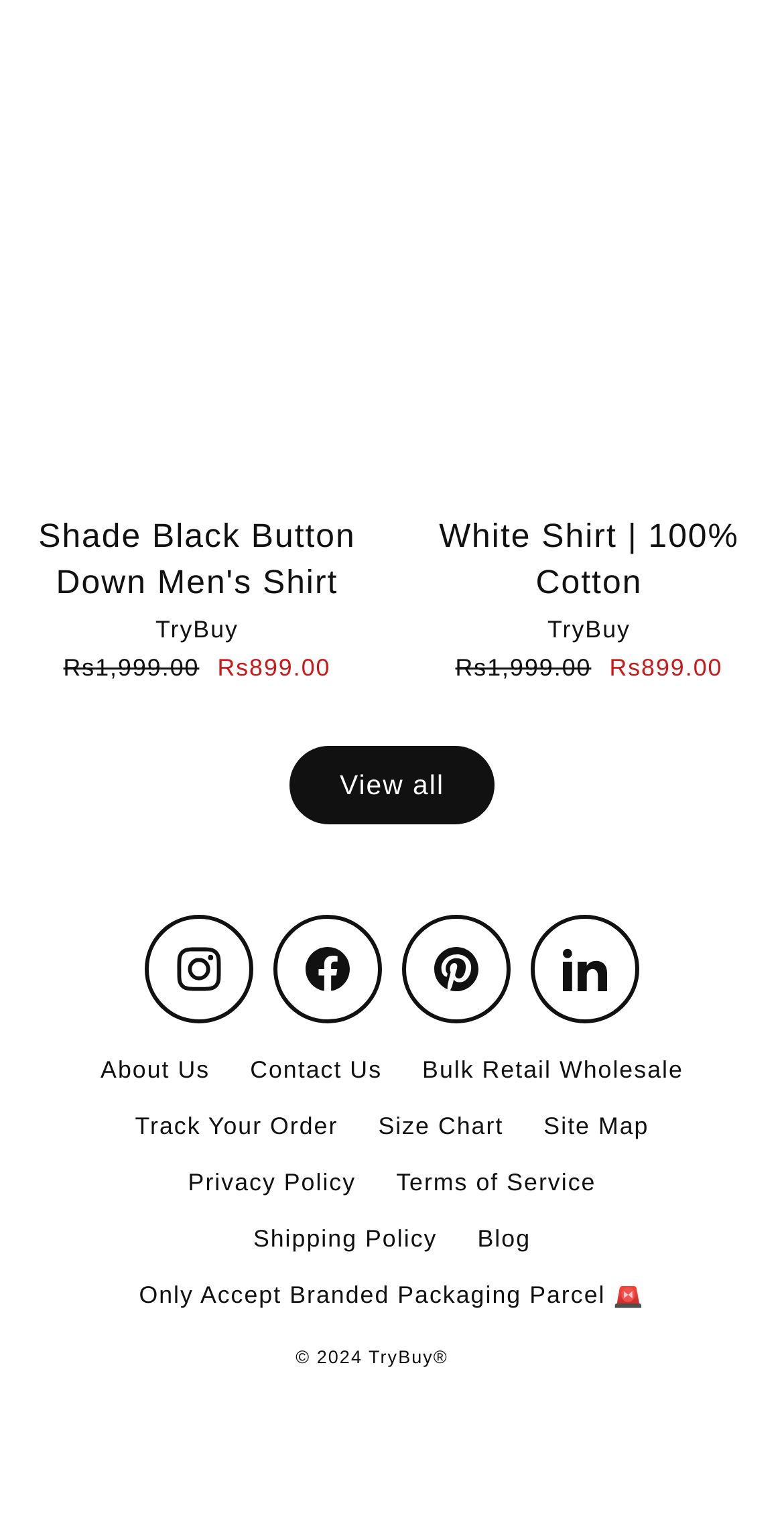Can you identify the bounding box coordinates of the clickable region needed to carry out this instruction: 'Read the blog'? The coordinates should be four float numbers within the range of 0 to 1, stated as [left, top, right, bottom].

[0.583, 0.796, 0.703, 0.833]